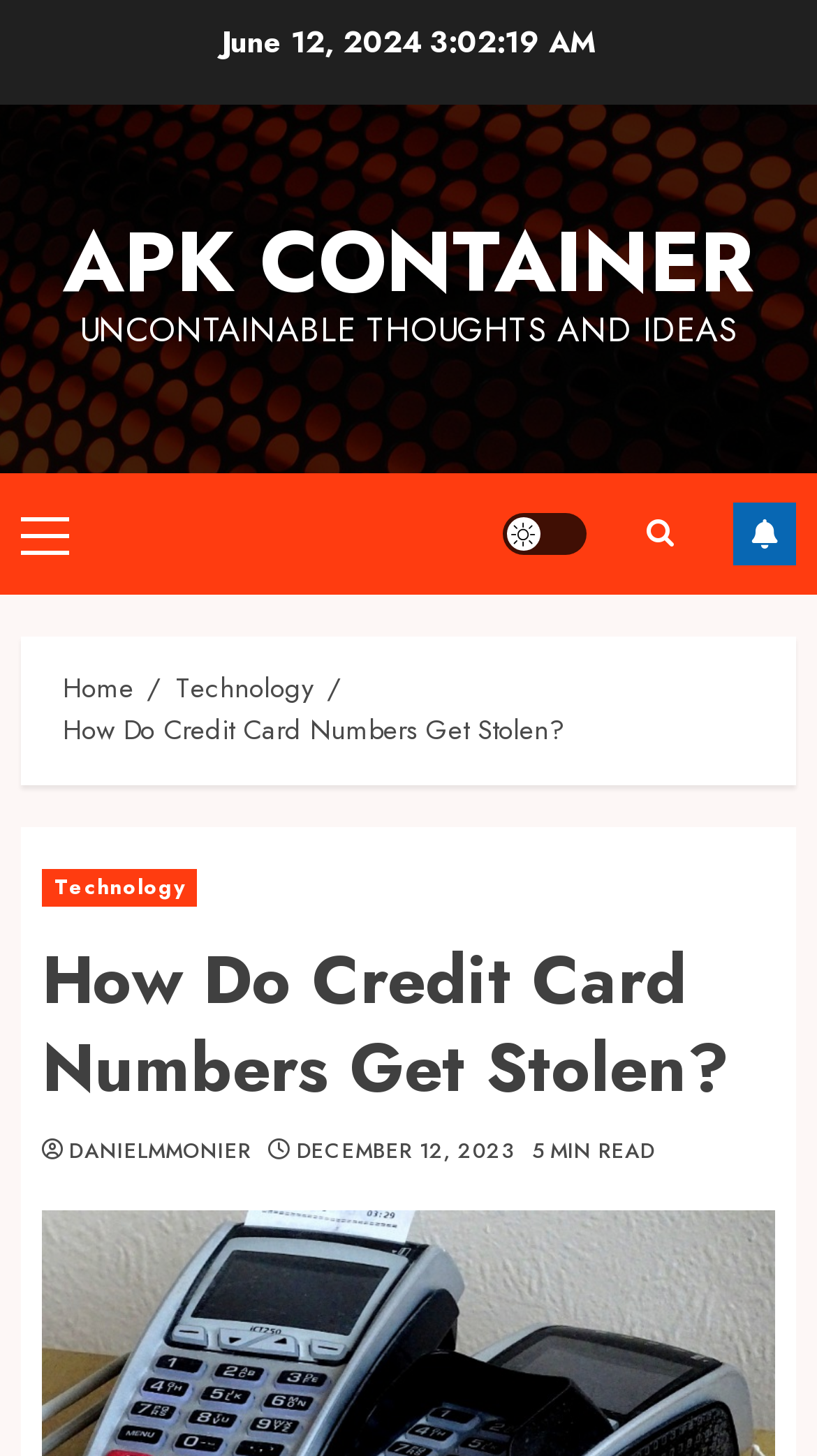Locate the bounding box coordinates of the element that should be clicked to execute the following instruction: "Learn more about the company".

None